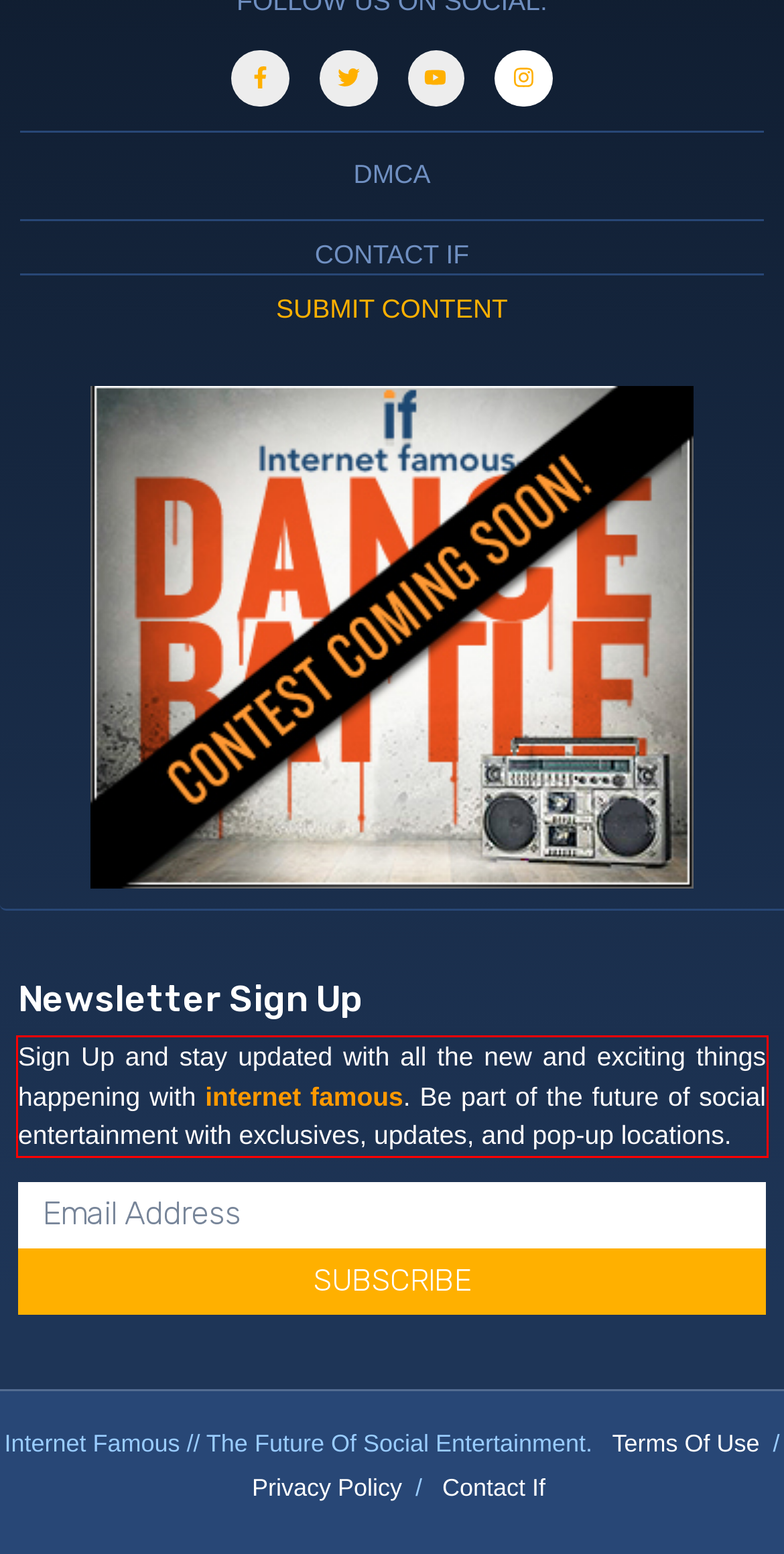Given a screenshot of a webpage with a red bounding box, extract the text content from the UI element inside the red bounding box.

Sign Up and stay updated with all the new and exciting things happening with internet famous. Be part of the future of social entertainment with exclusives, updates, and pop-up locations.